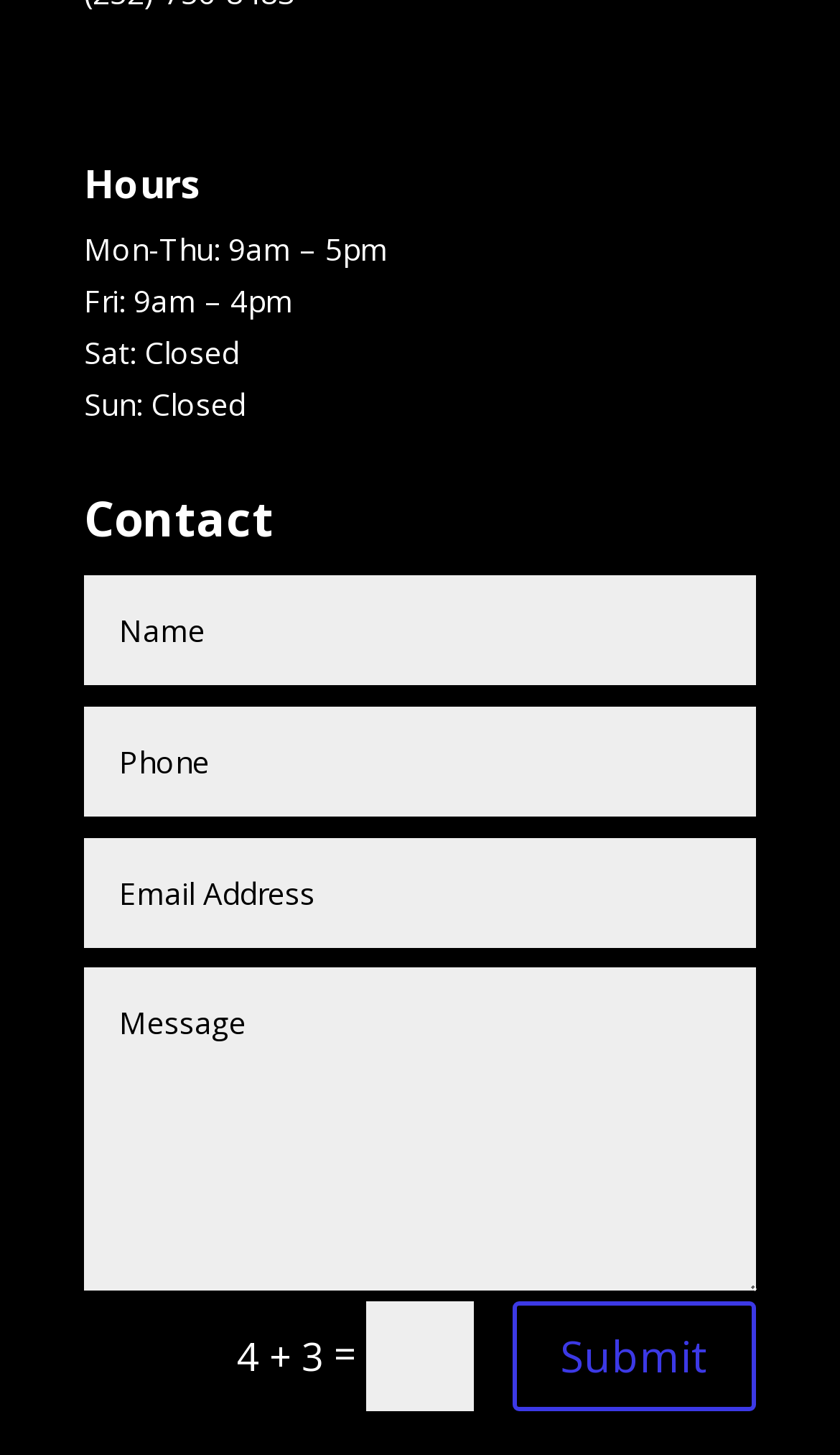How many textboxes are there in the 'Contact' section?
Using the image provided, answer with just one word or phrase.

4